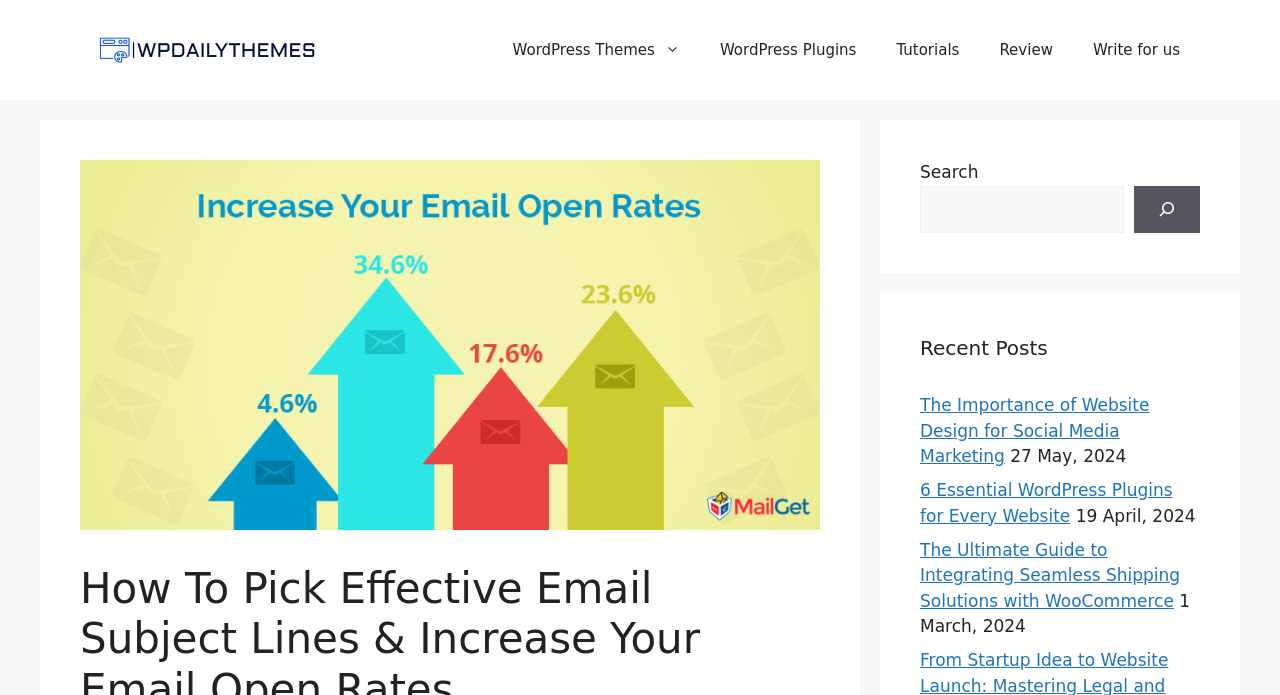Can you find the bounding box coordinates for the element that needs to be clicked to execute this instruction: "Explore the tutorial on Integrating Seamless Shipping Solutions with WooCommerce"? The coordinates should be given as four float numbers between 0 and 1, i.e., [left, top, right, bottom].

[0.719, 0.776, 0.922, 0.878]